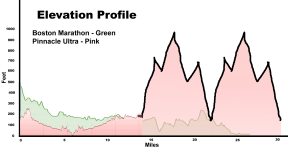Craft a descriptive caption that covers all aspects of the image.

The image displays an elevation profile comparing two races: the Boston Marathon and the Pinnacle Ultra. The graph is divided into two color-coded sections; the Boston Marathon is represented in green, while the Pinnacle Ultra is depicted in pink. The x-axis indicates the distance in miles, spanning from 0 to 30 miles, while the y-axis shows elevation in feet. Peaks and valleys illustrate the varying terrain encountered throughout each race, highlighting the challenging elevations of the Pinnacle Ultra contrasted with the relatively smoother profile of the Boston Marathon. This visual representation serves to convey the different demands of each event, reflecting the unique experiences of participants in both races.